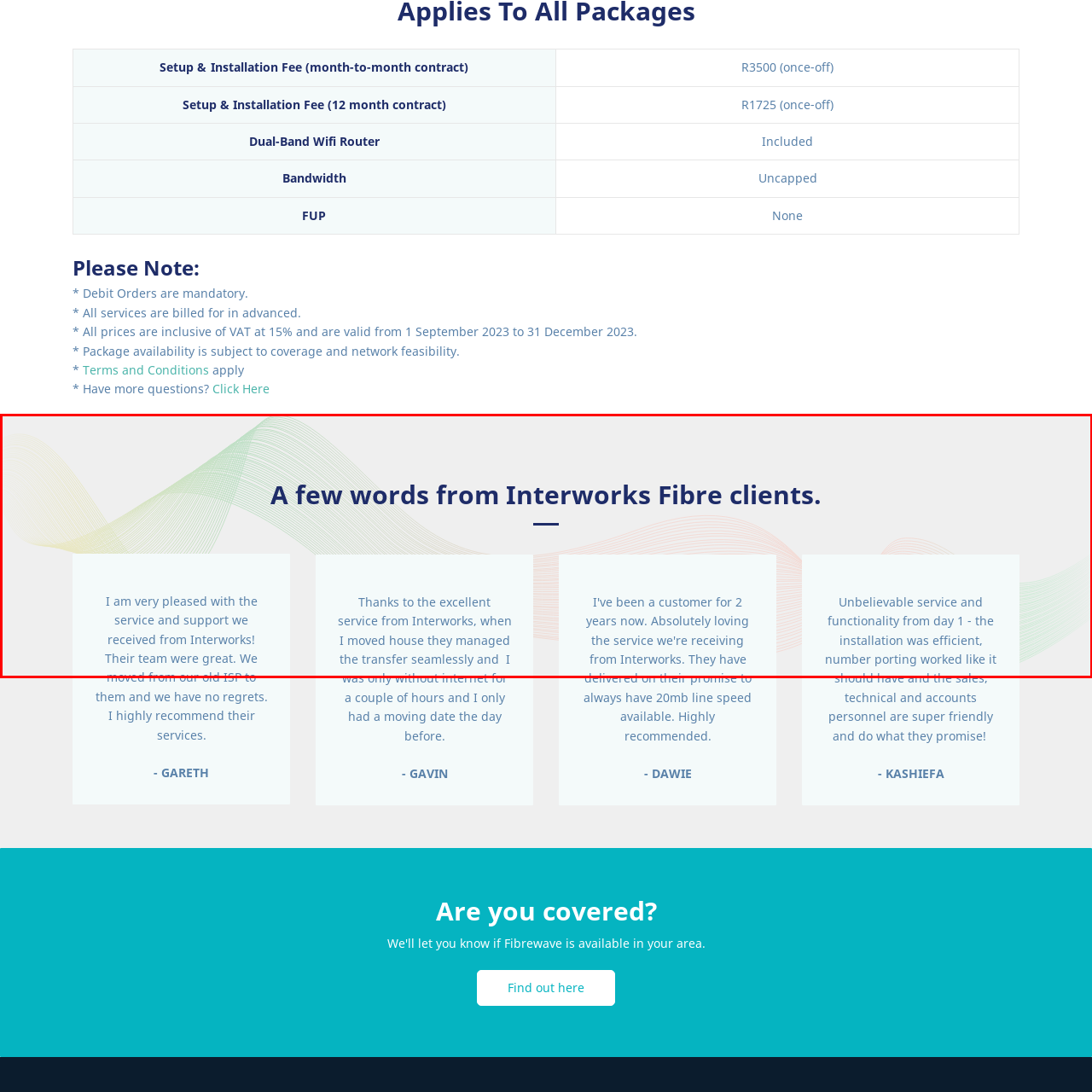Look at the image within the red outlined box, How many testimonials are presented in the image? Provide a one-word or brief phrase answer.

Three